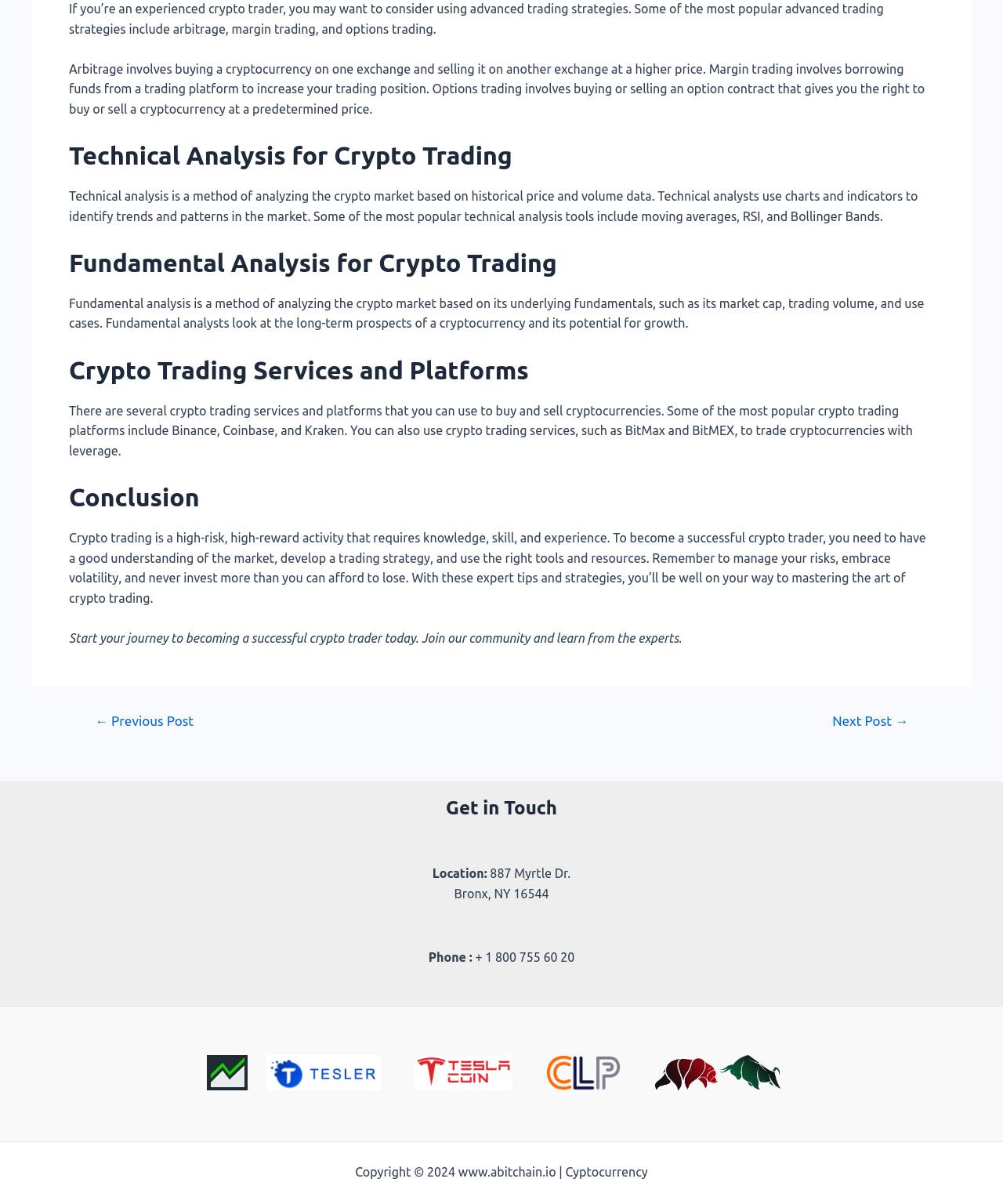Utilize the details in the image to give a detailed response to the question: What is the location of the company mentioned in the footer?

The location of the company is mentioned in the footer section of the webpage, which provides the address as 887 Myrtle Dr, Bronx, NY 16544.